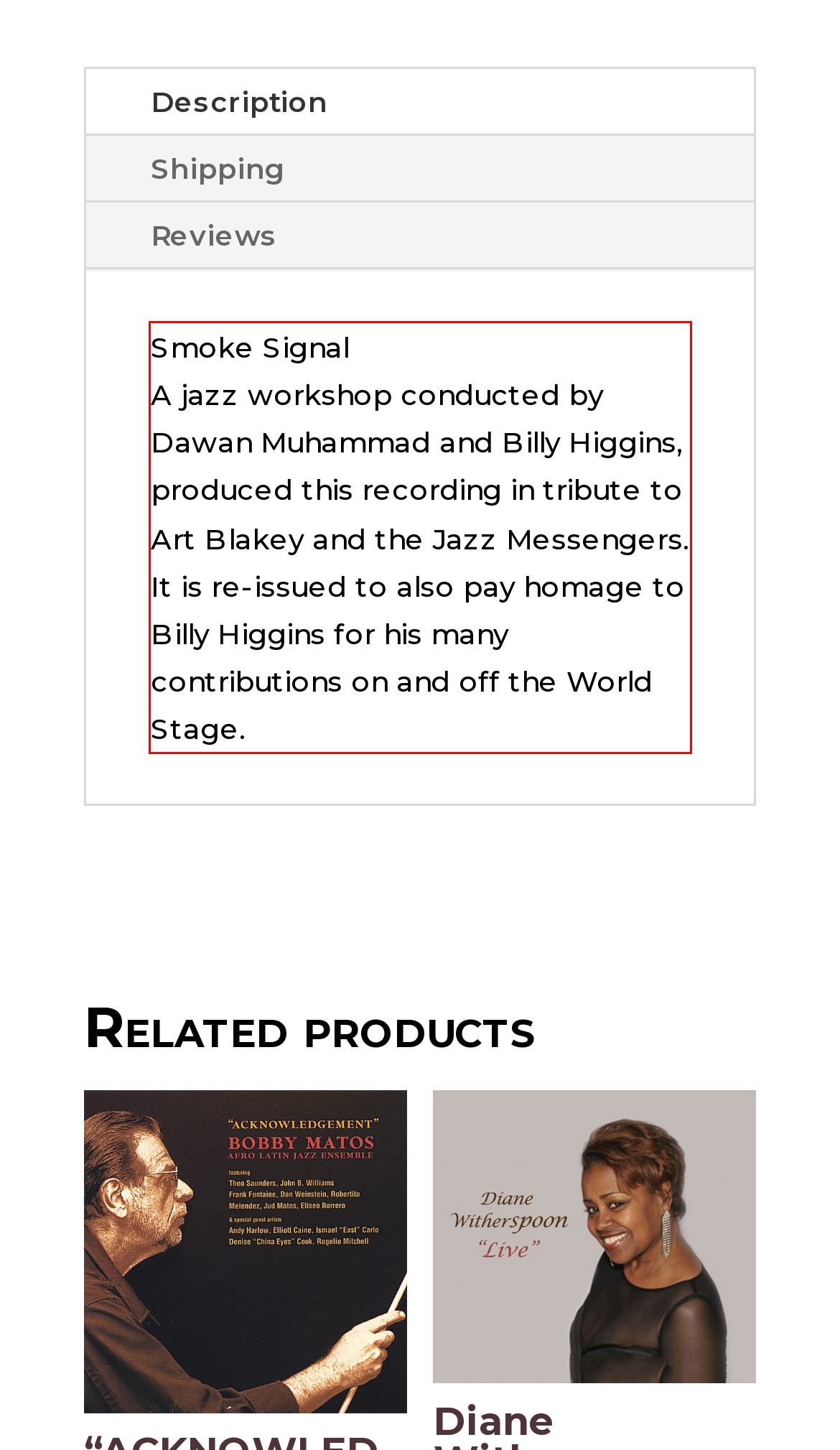Given the screenshot of a webpage, identify the red rectangle bounding box and recognize the text content inside it, generating the extracted text.

Smoke Signal A jazz workshop conducted by Dawan Muhammad and Billy Higgins, produced this recording in tribute to Art Blakey and the Jazz Messengers. It is re-issued to also pay homage to Billy Higgins for his many contributions on and off the World Stage.